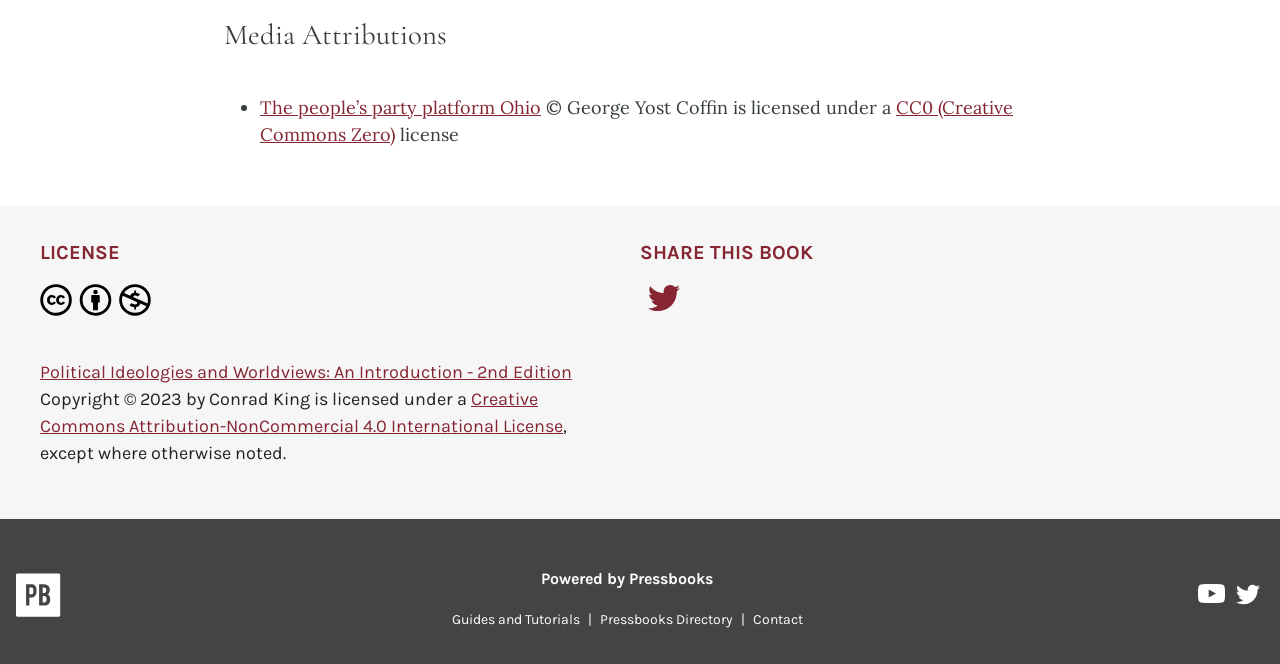Carefully examine the image and provide an in-depth answer to the question: What is the name of the platform that powered this book?

I found the name of the platform by looking at the link element with the text 'Powered by Pressbooks' which is located at the bottom of the page.